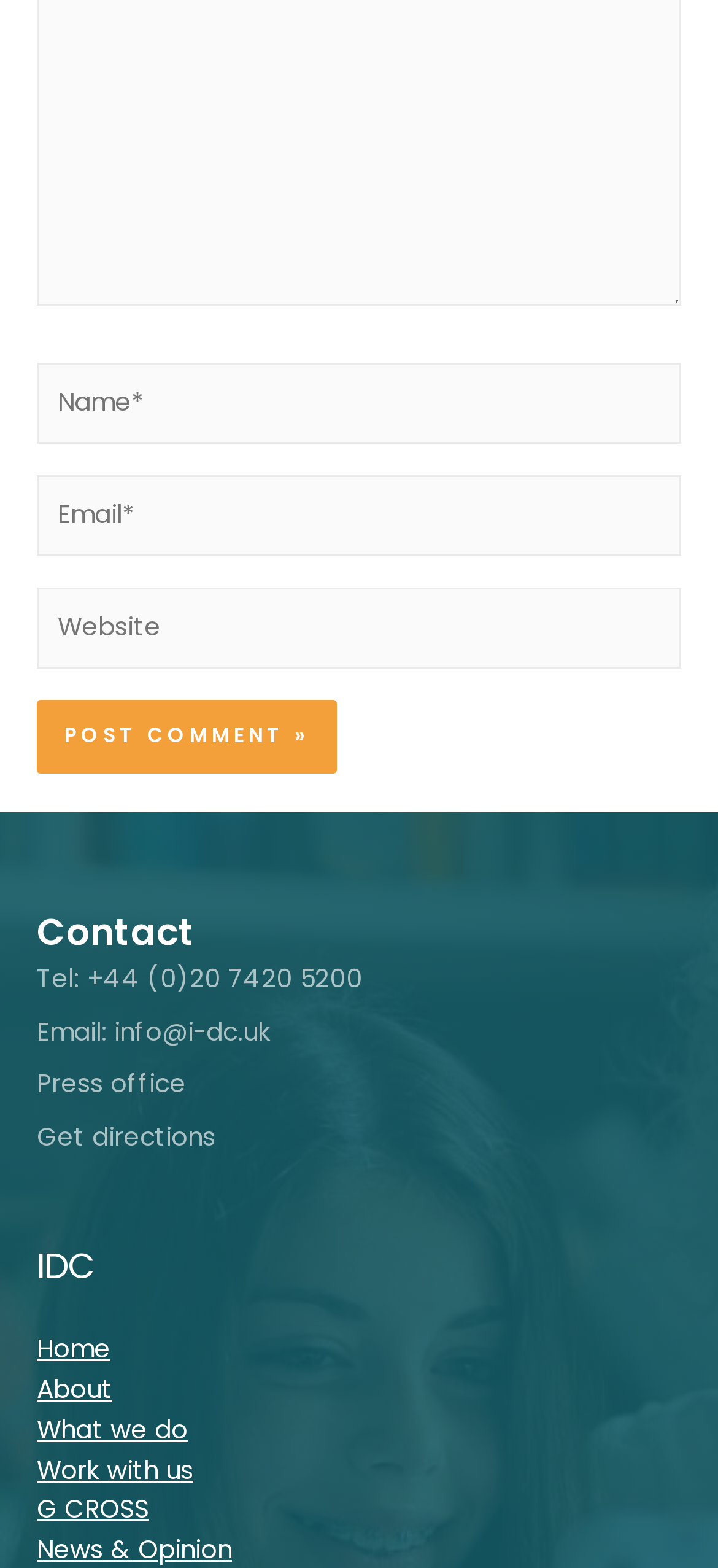Please locate the bounding box coordinates of the element that should be clicked to achieve the given instruction: "Input your email".

[0.051, 0.303, 0.949, 0.355]